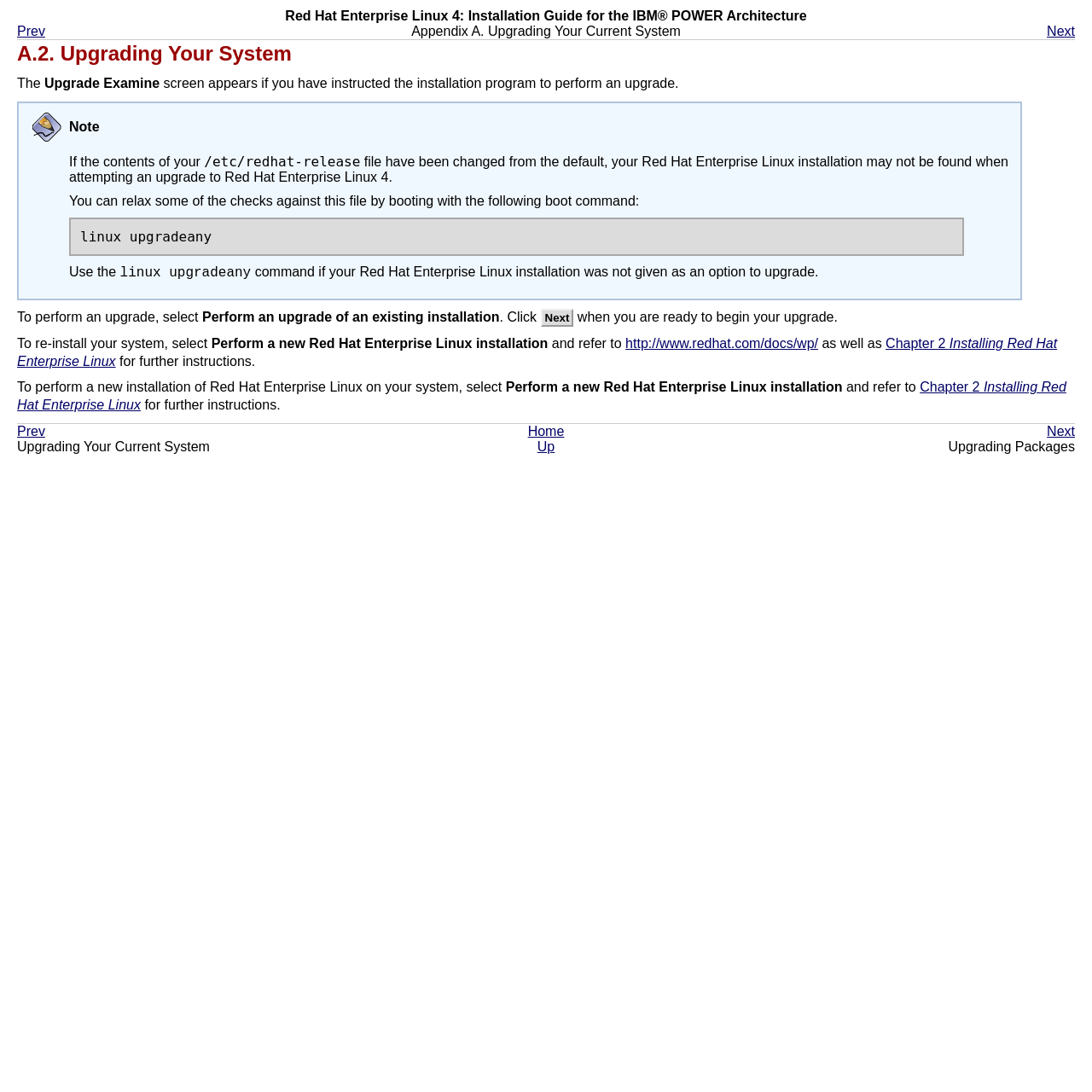How many navigation links are available in the footer?
Answer with a single word or phrase, using the screenshot for reference.

Five links